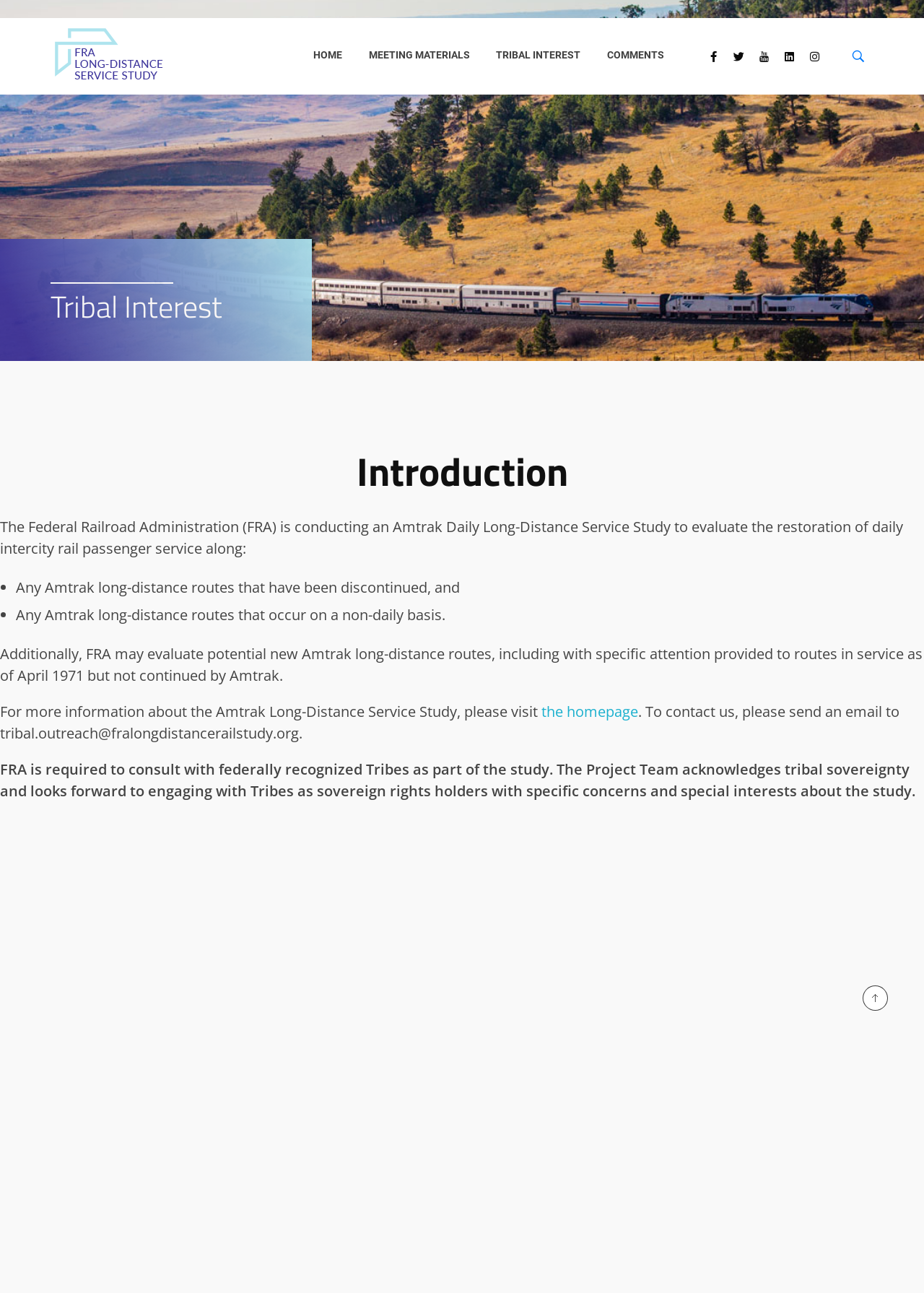Given the element description: "Meeting Materials", predict the bounding box coordinates of the UI element it refers to, using four float numbers between 0 and 1, i.e., [left, top, right, bottom].

[0.384, 0.037, 0.523, 0.049]